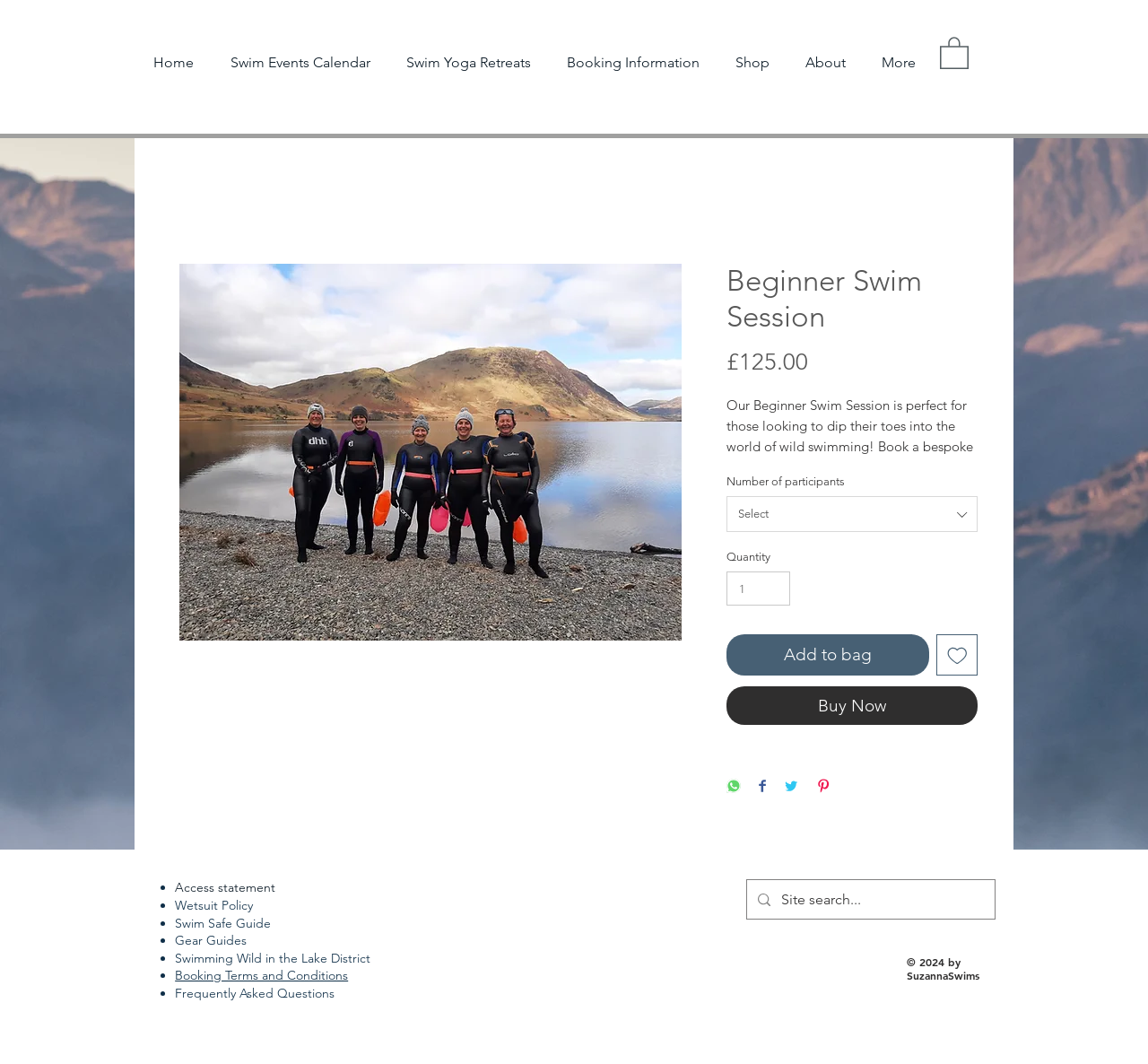Kindly determine the bounding box coordinates for the clickable area to achieve the given instruction: "View 'Booking Terms and Conditions'".

[0.152, 0.909, 0.303, 0.924]